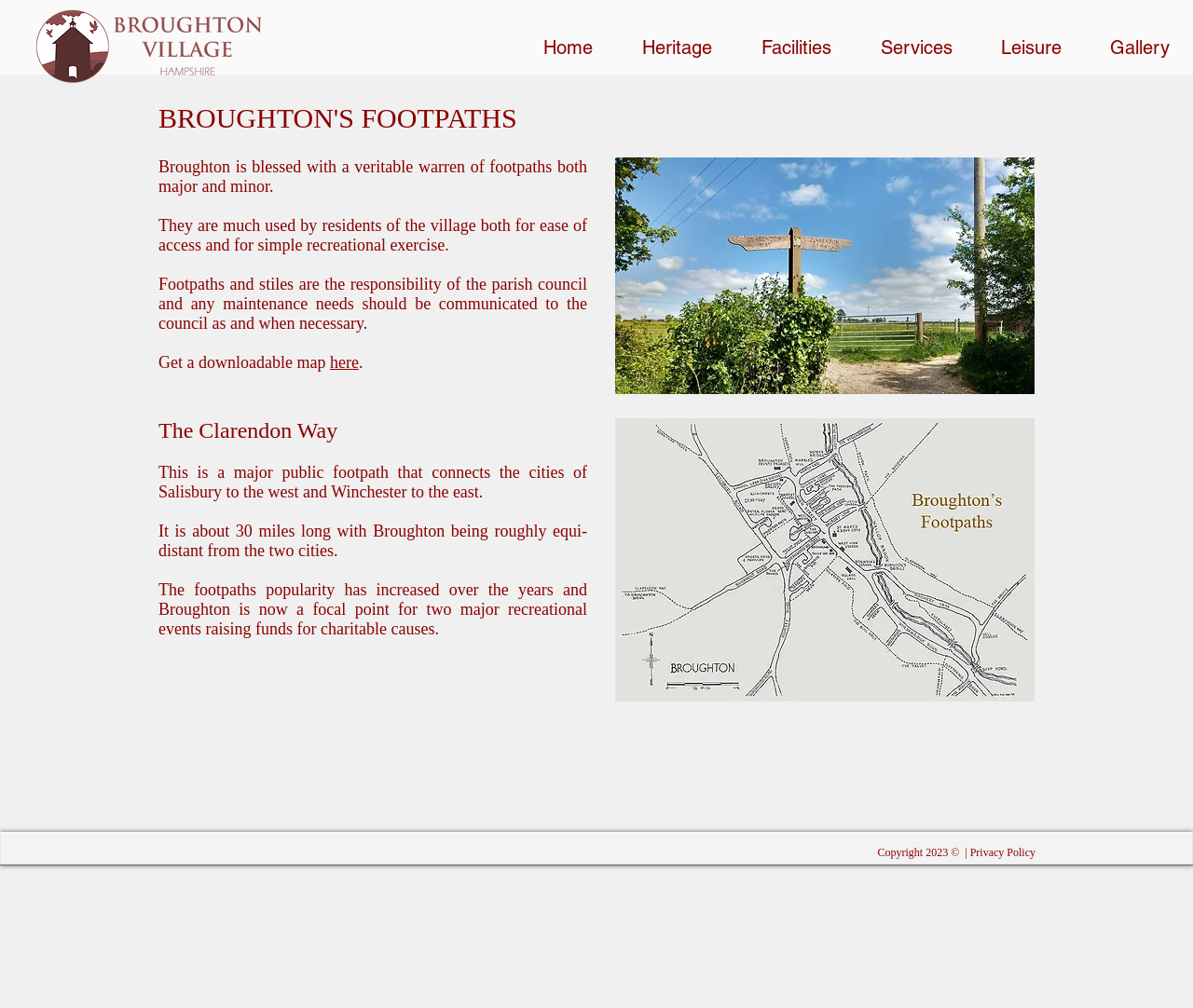Can you give a detailed response to the following question using the information from the image? What is the name of the village?

The name of the village can be inferred from the logo link 'Broughton-Village-Logo-long.png' and the text 'BROUGHTON'S FOOTPATHS' which suggests that the webpage is about the village of Broughton.